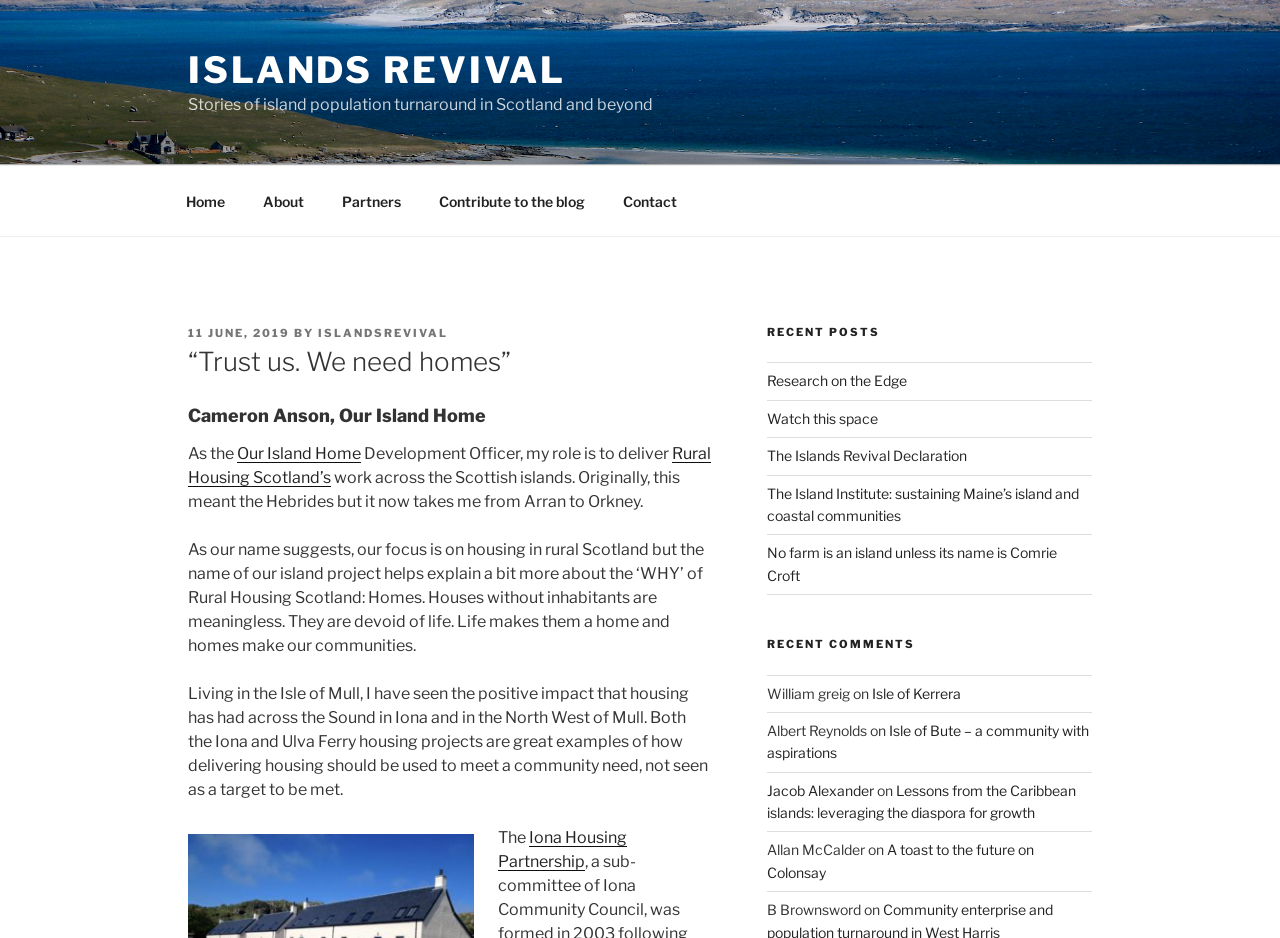Provide the bounding box coordinates for the specified HTML element described in this description: "Isle of Kerrera". The coordinates should be four float numbers ranging from 0 to 1, in the format [left, top, right, bottom].

[0.681, 0.73, 0.75, 0.748]